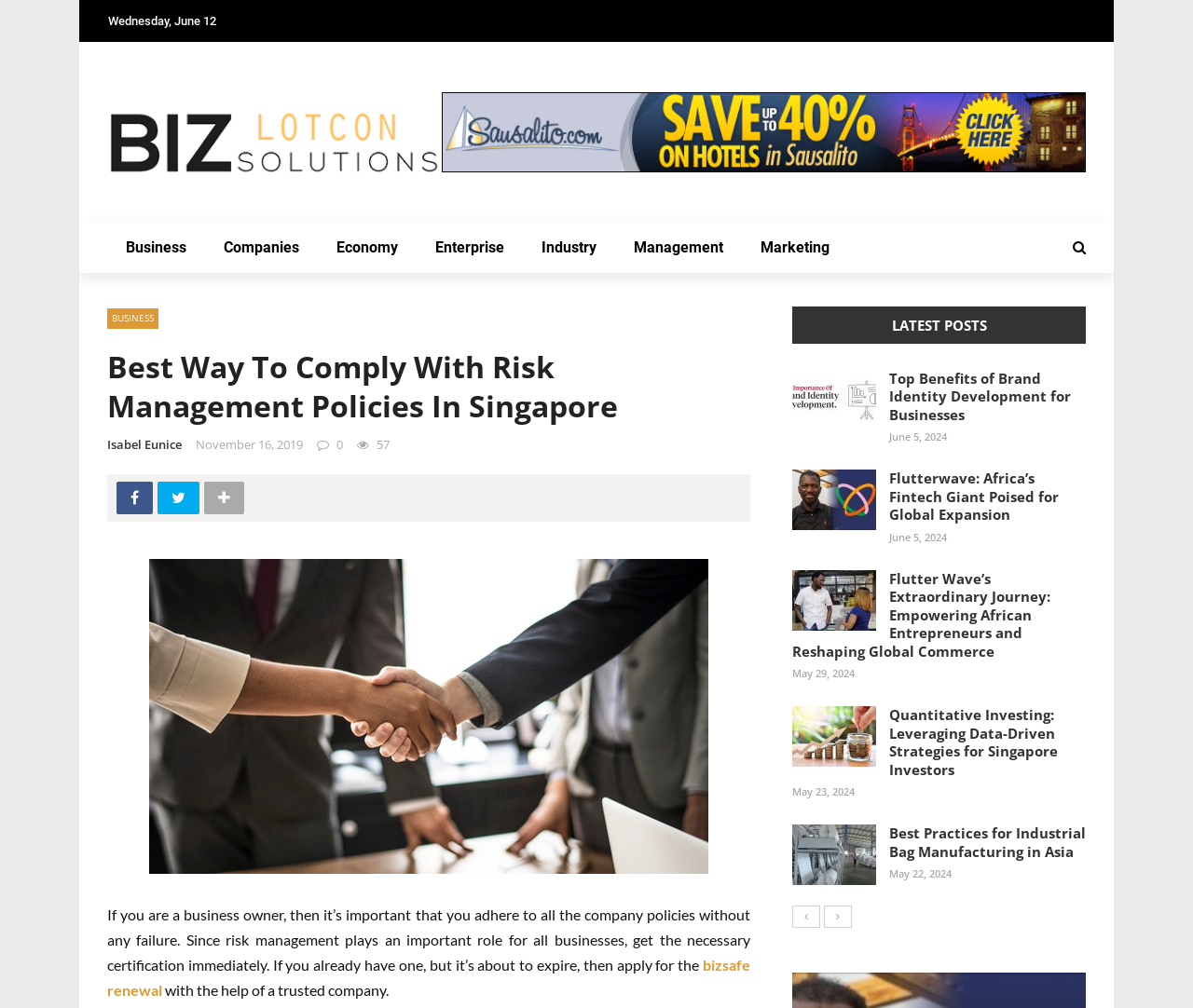Bounding box coordinates must be specified in the format (top-left x, top-left y, bottom-right x, bottom-right y). All values should be floating point numbers between 0 and 1. What are the bounding box coordinates of the UI element described as: Enterprise

[0.349, 0.221, 0.438, 0.271]